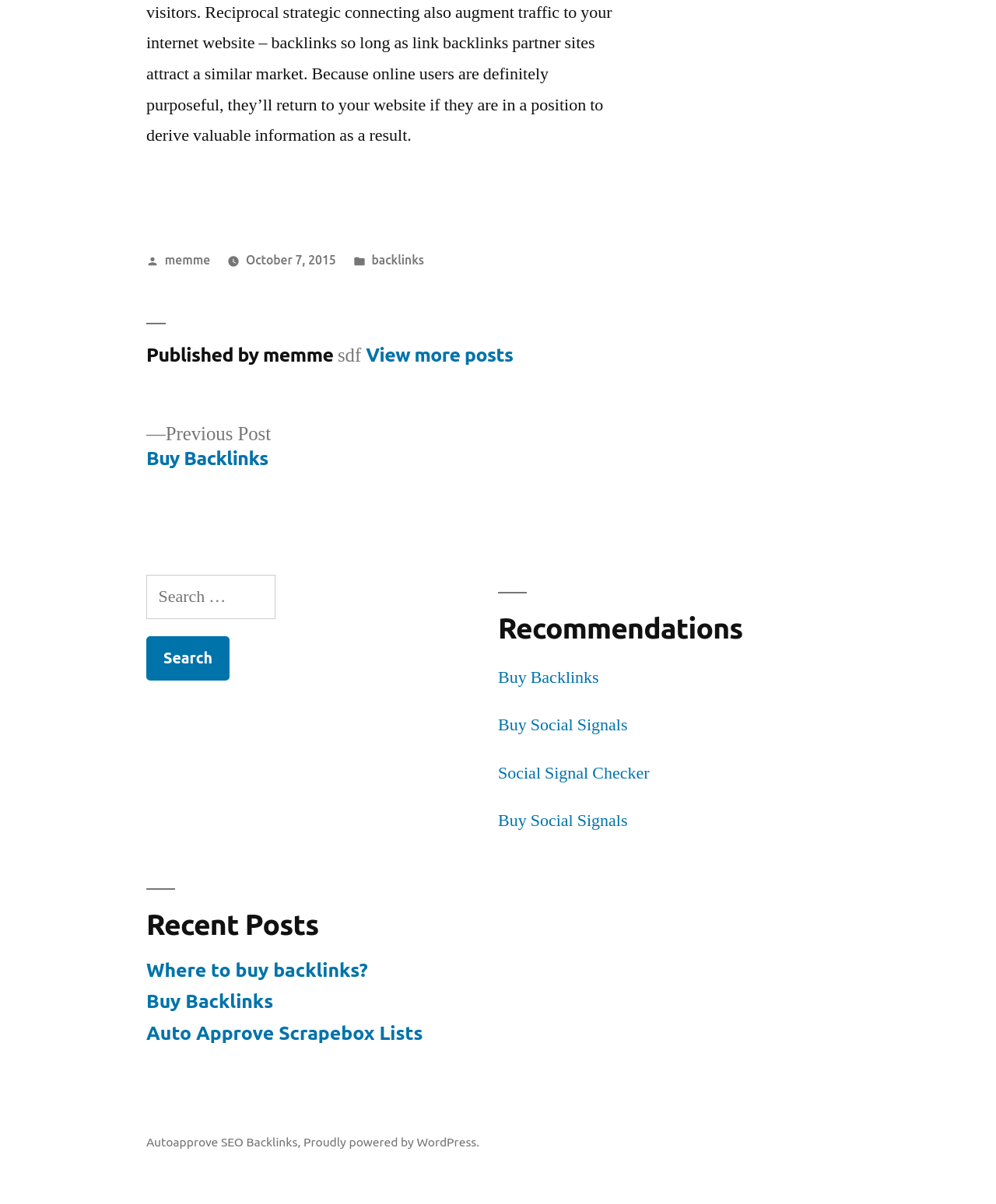What is the category of the published post?
Look at the screenshot and give a one-word or phrase answer.

backlinks